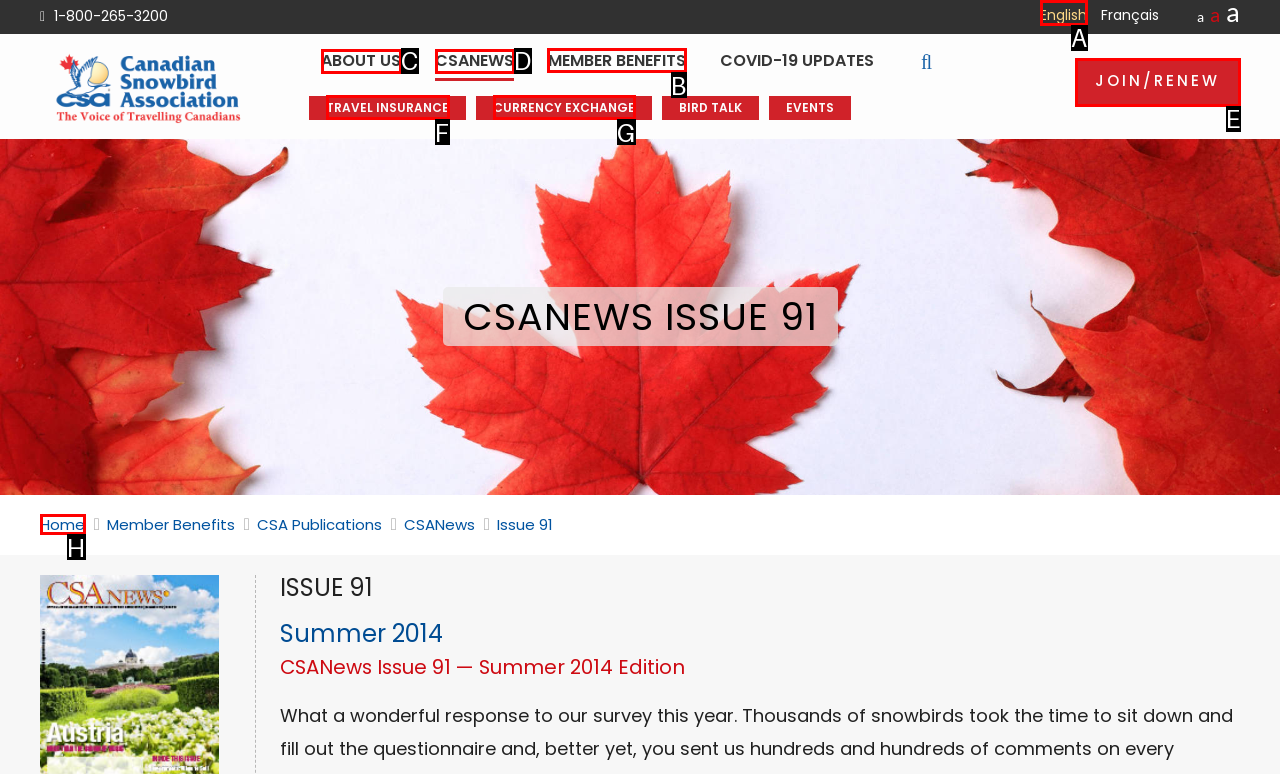For the instruction: Read about member benefits, which HTML element should be clicked?
Respond with the letter of the appropriate option from the choices given.

B